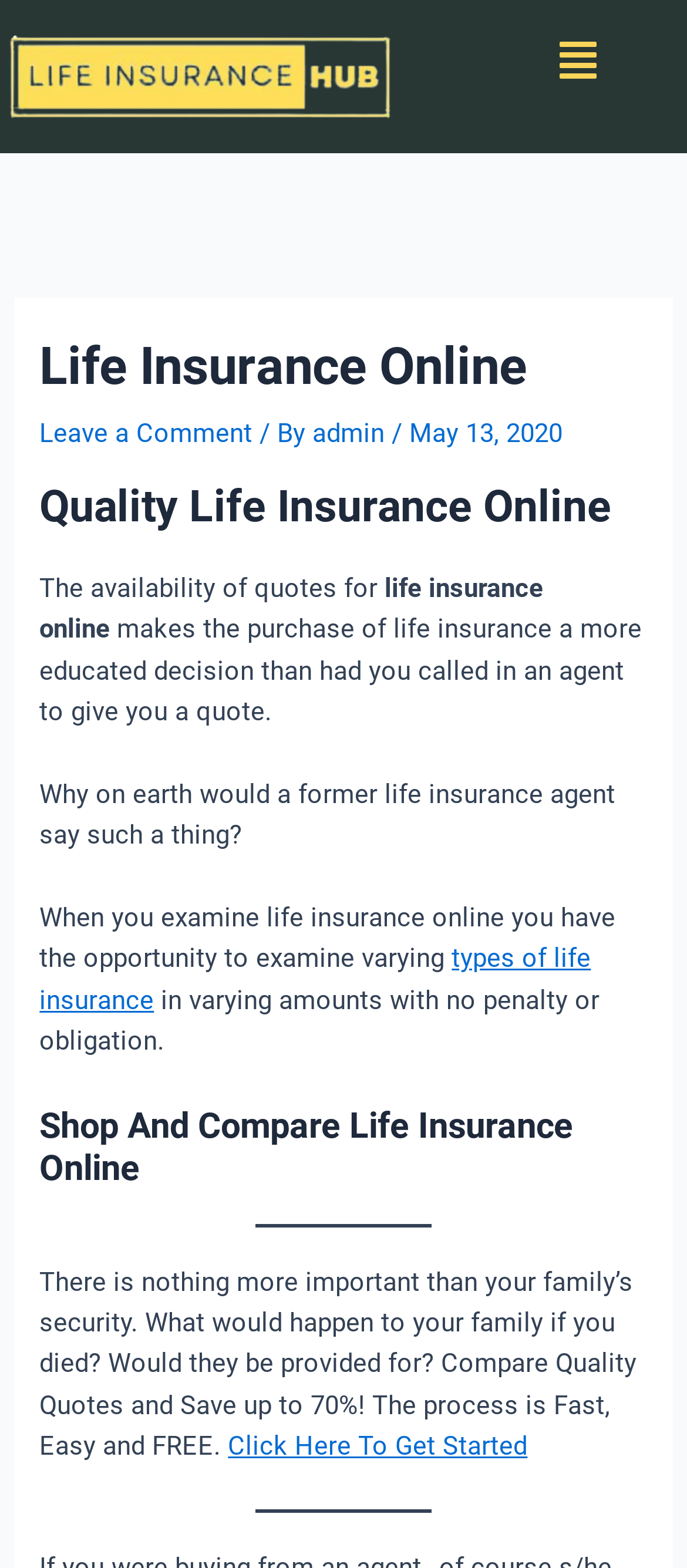What is the potential consequence of not having life insurance?
Use the image to answer the question with a single word or phrase.

Family not provided for